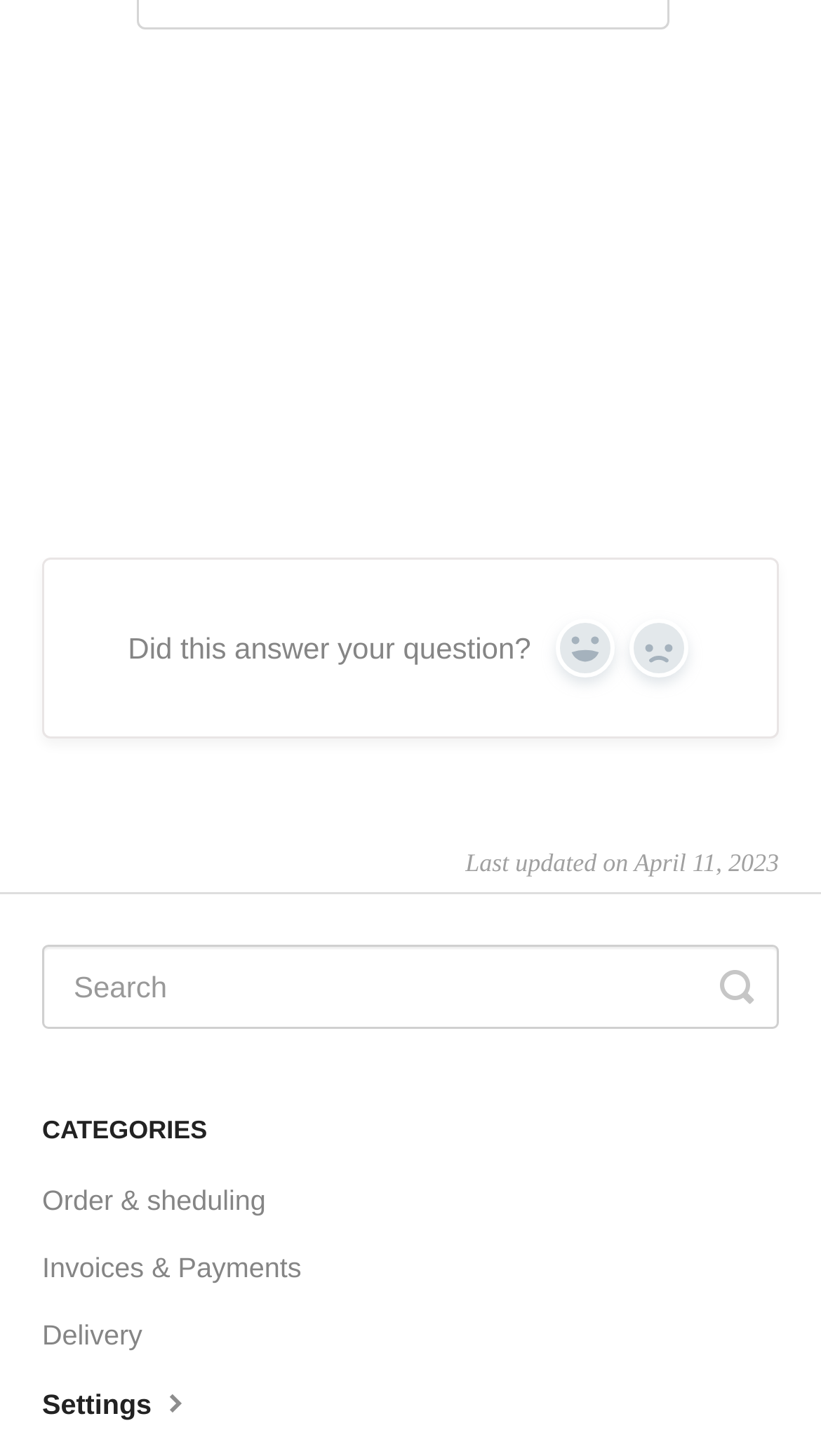What is the purpose of the 'Yes' and 'No' buttons?
Please provide a comprehensive answer based on the details in the screenshot.

The 'Yes' and 'No' buttons are likely used to provide feedback on whether the answer to a question was helpful or not, as indicated by the text 'Did this answer your question?' above them.